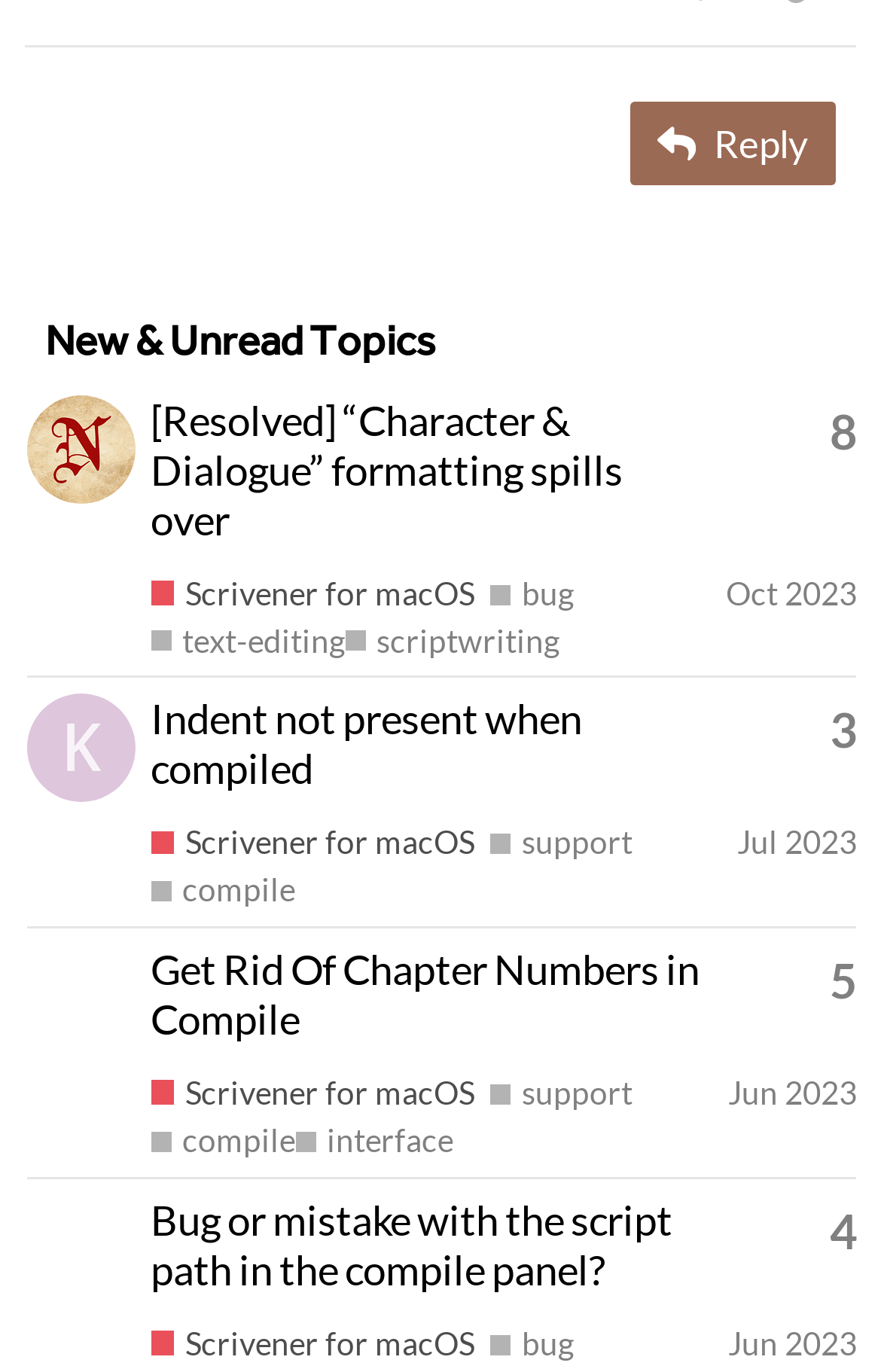What is the date range of the topics?
Could you give a comprehensive explanation in response to this question?

I found the date range by looking at the generic elements in each topic that mention the creation and latest dates. The dates range from Oct 2023 to Jul 2023.